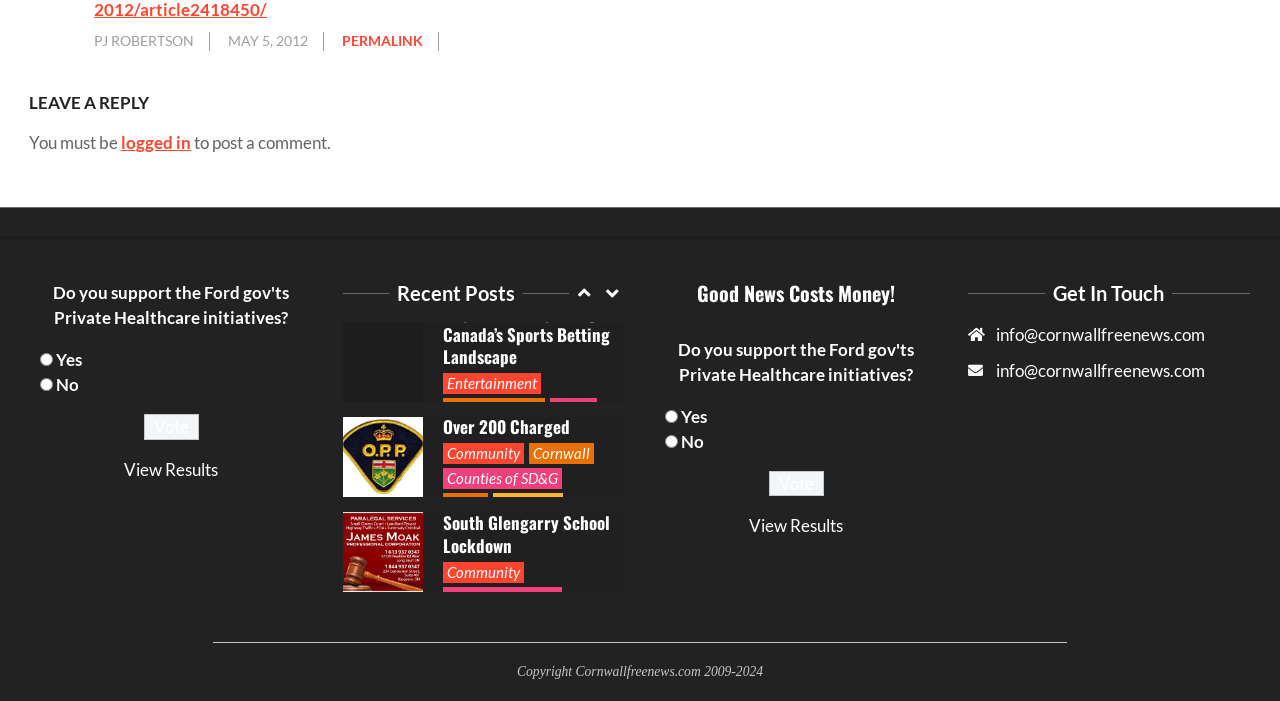How many radio buttons are there?
Please use the image to provide a one-word or short phrase answer.

2